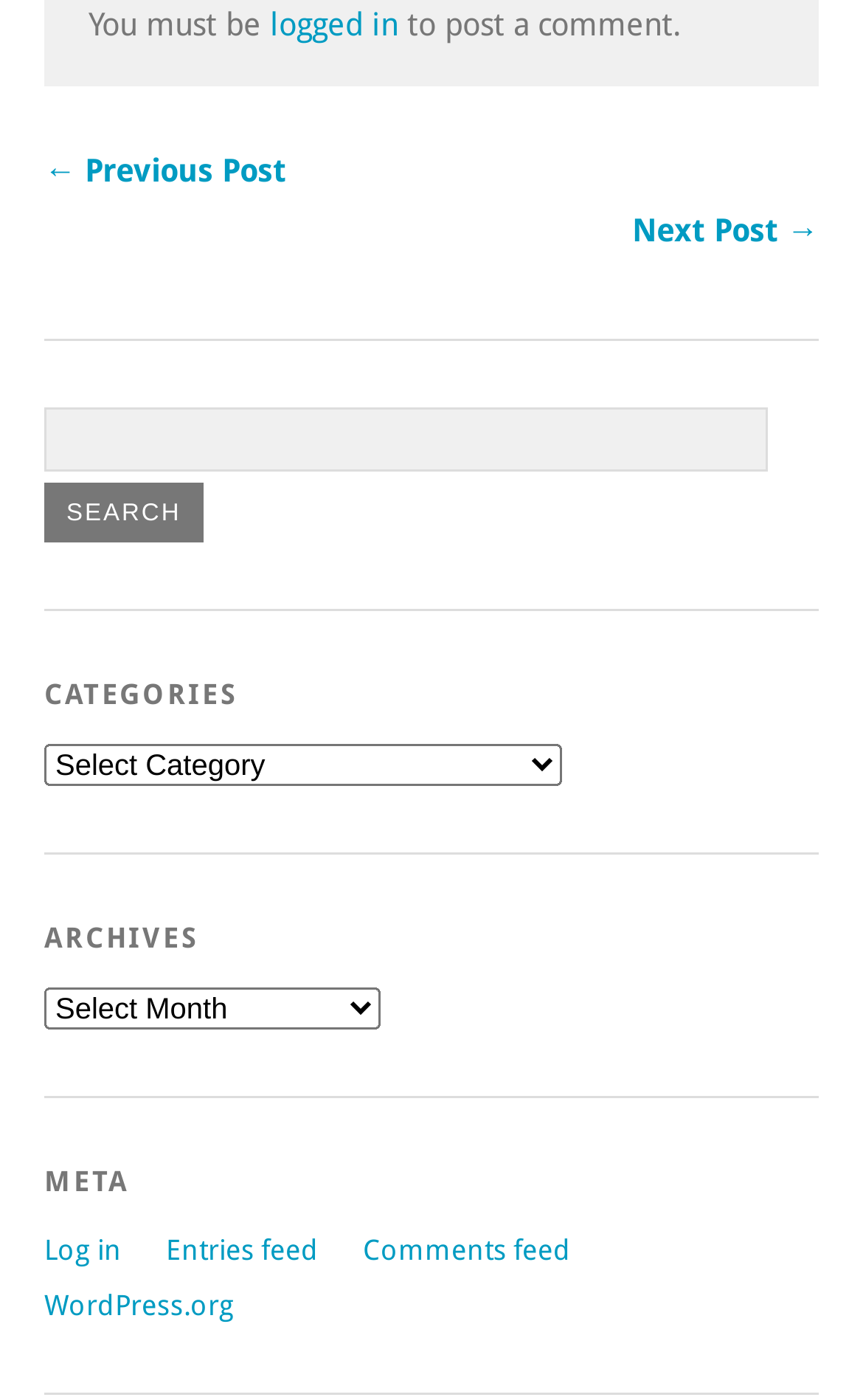How many links are there in the META section?
Please answer the question with a detailed response using the information from the screenshot.

I counted the number of links in the META section, which are 'Log in', 'Entries feed', 'Comments feed', and 'WordPress.org'. Therefore, there are 4 links in the META section.